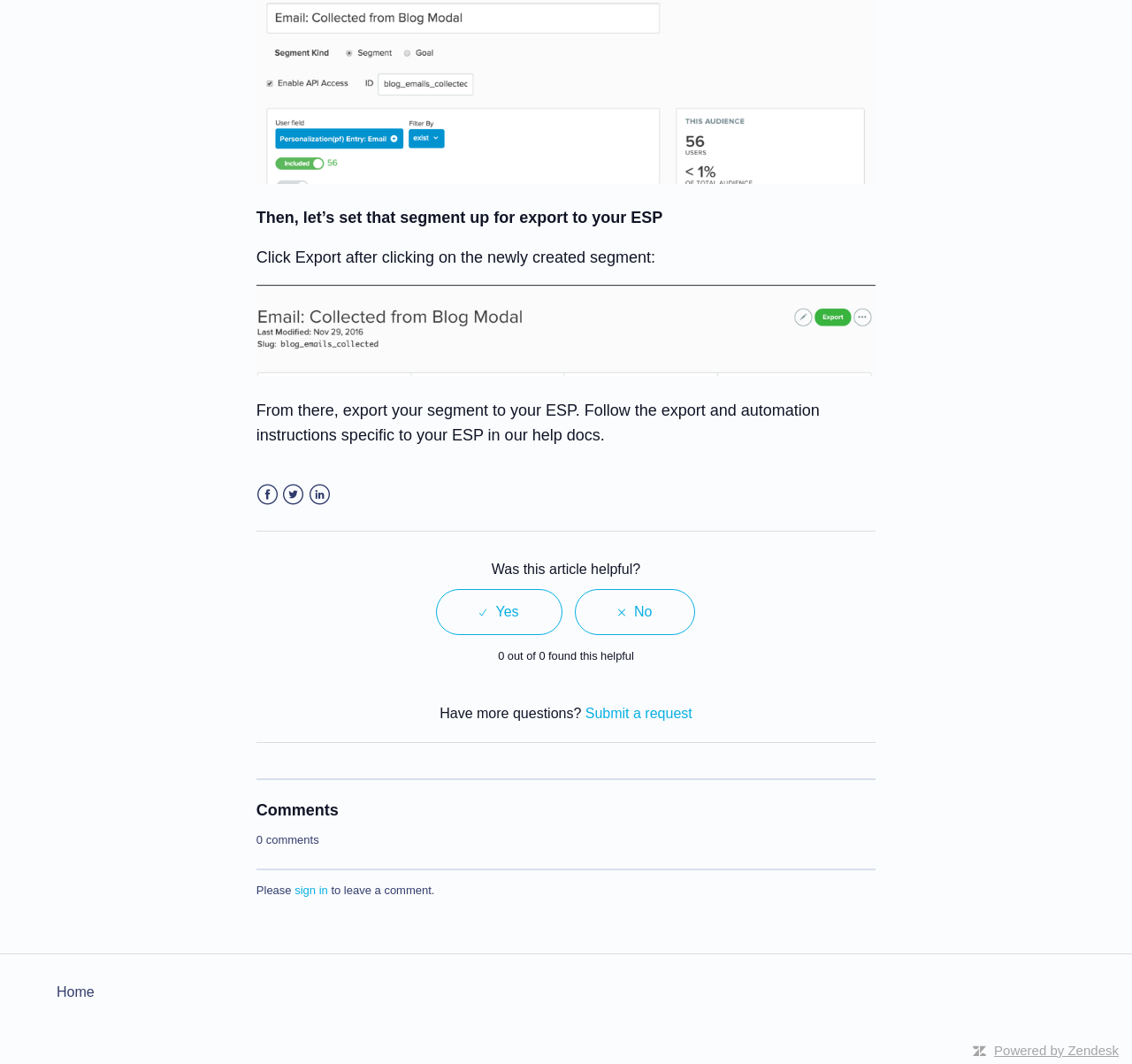What is required to leave a comment?
Based on the image, provide a one-word or brief-phrase response.

Sign in